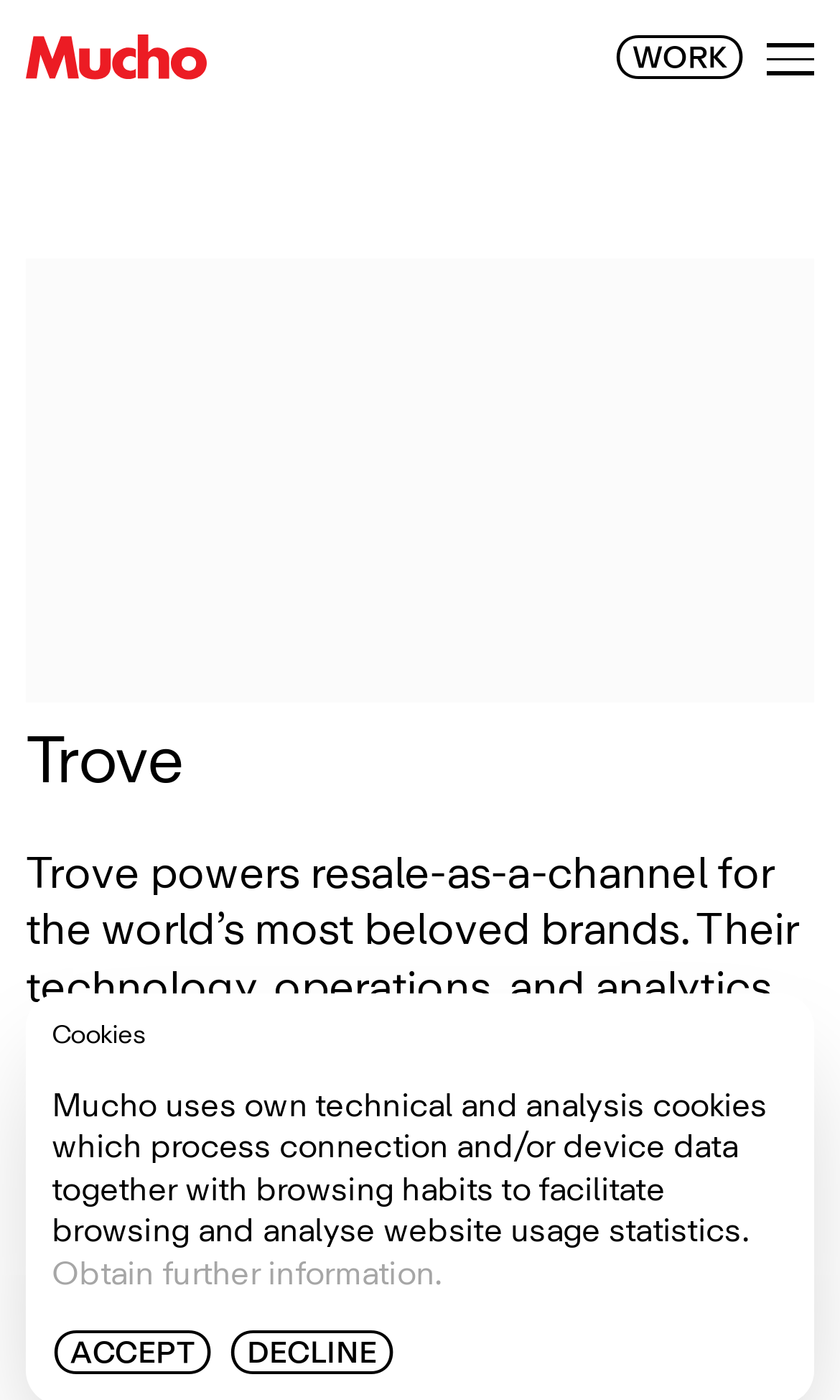Use a single word or phrase to answer the following:
How many links are in the top-right corner?

2